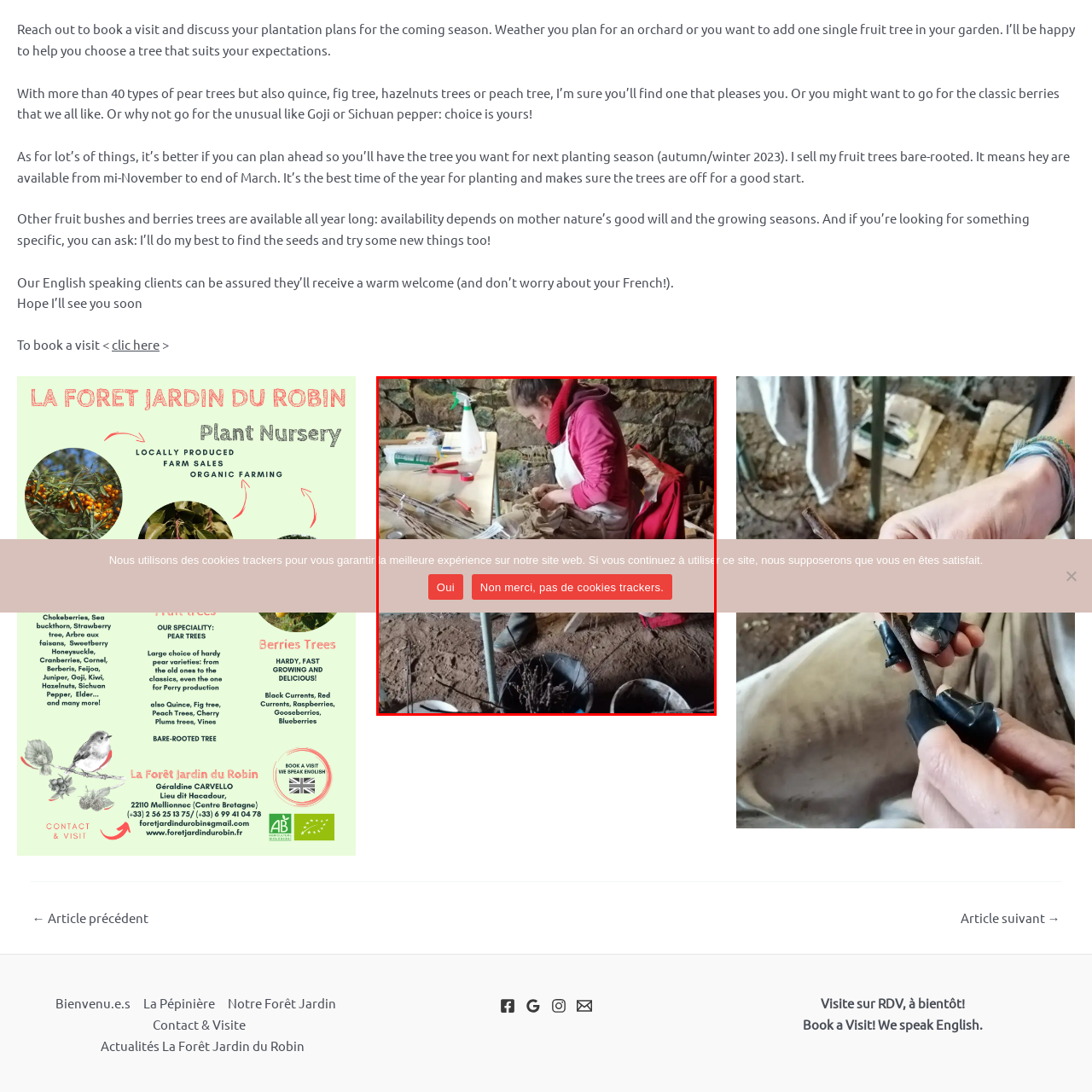Give an in-depth description of the image highlighted with the red boundary.

In this image, a person is engaged in the process of grafting plants, surrounded by a rustic setting that reflects a focus on horticulture. They are seated at a sturdy table filled with tools such as scissors, tape, and containers, essential for preparing the grafts. The individual is dressed in a casual outfit, with a noticeable red hooded sweatshirt, indicating a hands-on, practical approach to their work. 

The background reveals a stone wall, contributing to the earthy ambiance of the space, while the ground is littered with pots and grafting materials, suggesting an organized yet busy working environment dedicated to the art of plant cultivation. This activity aligns with the services offered by "La forêt jardin du Robin," which includes a variety of fruit trees and guidance for clients looking to expand their gardens for the upcoming planting season.